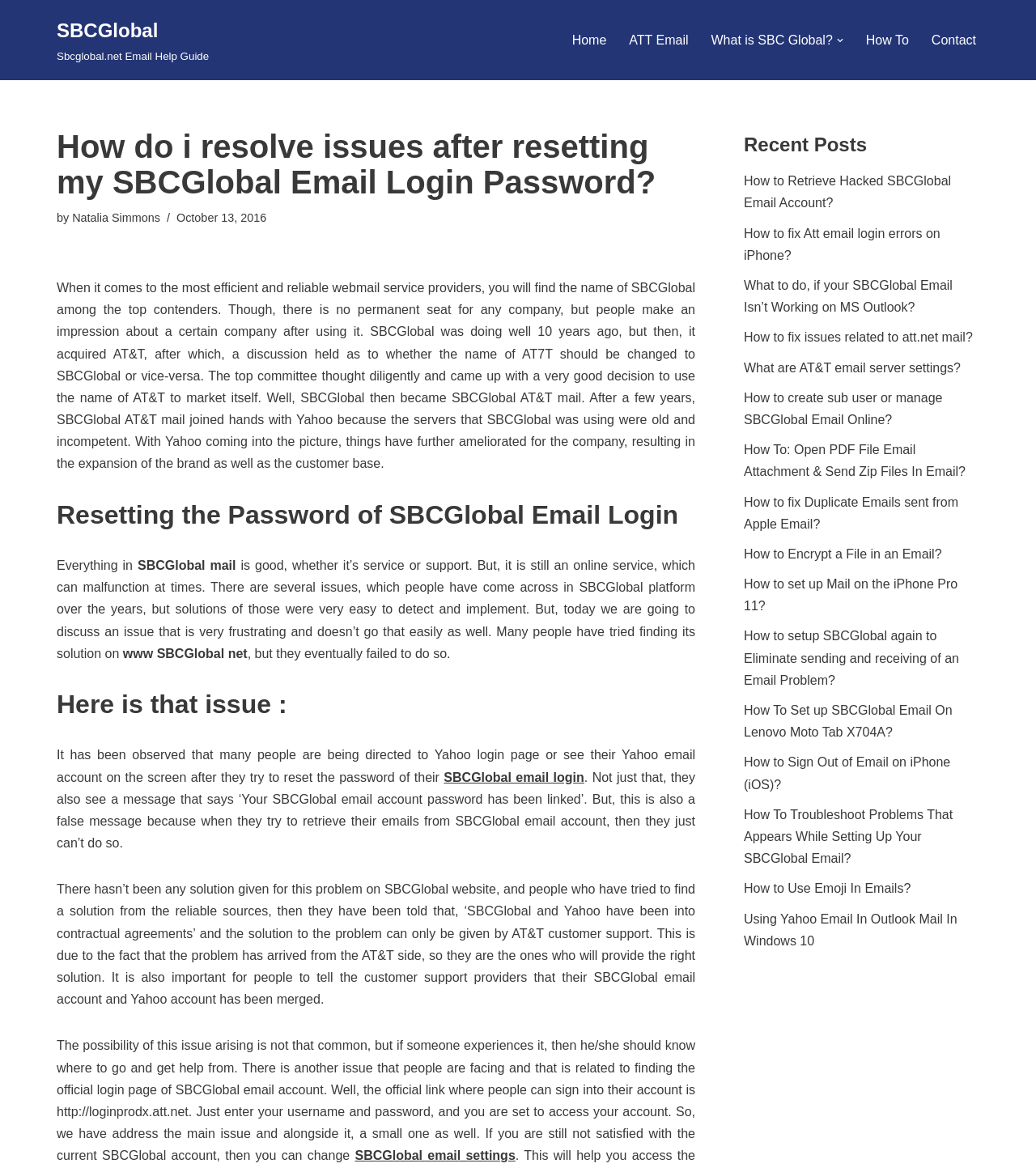Respond with a single word or phrase to the following question: How many recent posts are listed on the webpage?

12